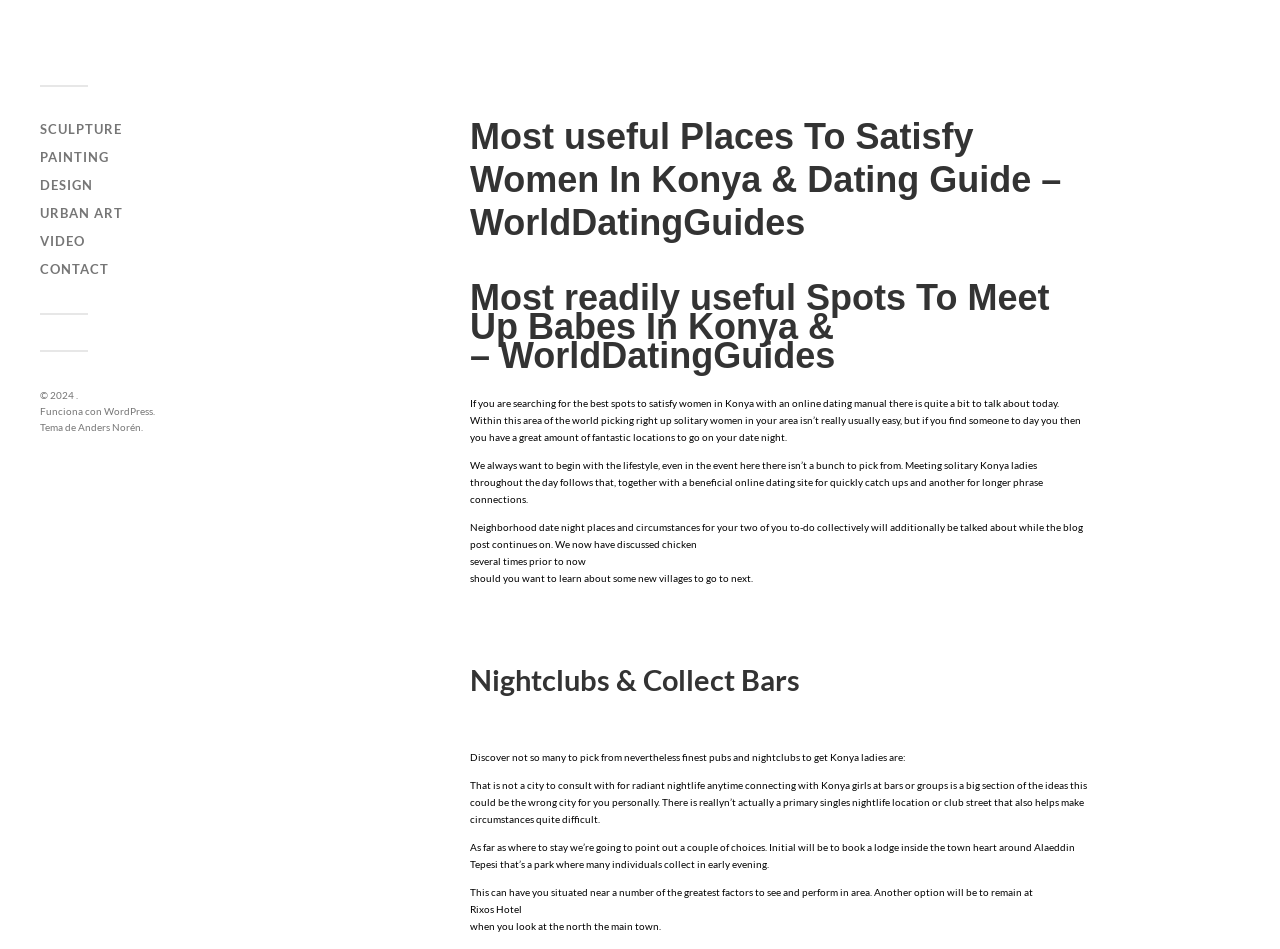Explain the webpage in detail.

The webpage is about a dating guide for Konya, Turkey, specifically focusing on meeting women in the area. At the top, there are six links to different categories: SCULPTURE, PAINTING, DESIGN, URBAN ART, VIDEO, and CONTACT. Below these links, there is a copyright notice and some information about the website's functionality and theme.

The main content of the webpage is divided into sections. The first section has a heading that matches the title of the webpage, followed by a brief introduction to the dating scene in Konya. The text explains that finding single women in the area can be challenging, but there are some great locations to go on a date night.

The next section discusses the lifestyle in Konya, followed by a section on meeting single women during the day and using online dating sites for quick catch-ups and longer-term connections. The webpage also covers neighborhood date night places and activities for couples to do together.

Further down, there is a section dedicated to nightclubs and pick-up bars, although the text notes that there aren't many options in Konya. The webpage provides some recommendations for where to stay in the city, including booking a hotel in the town center or at the Rixos Hotel in the north of the city.